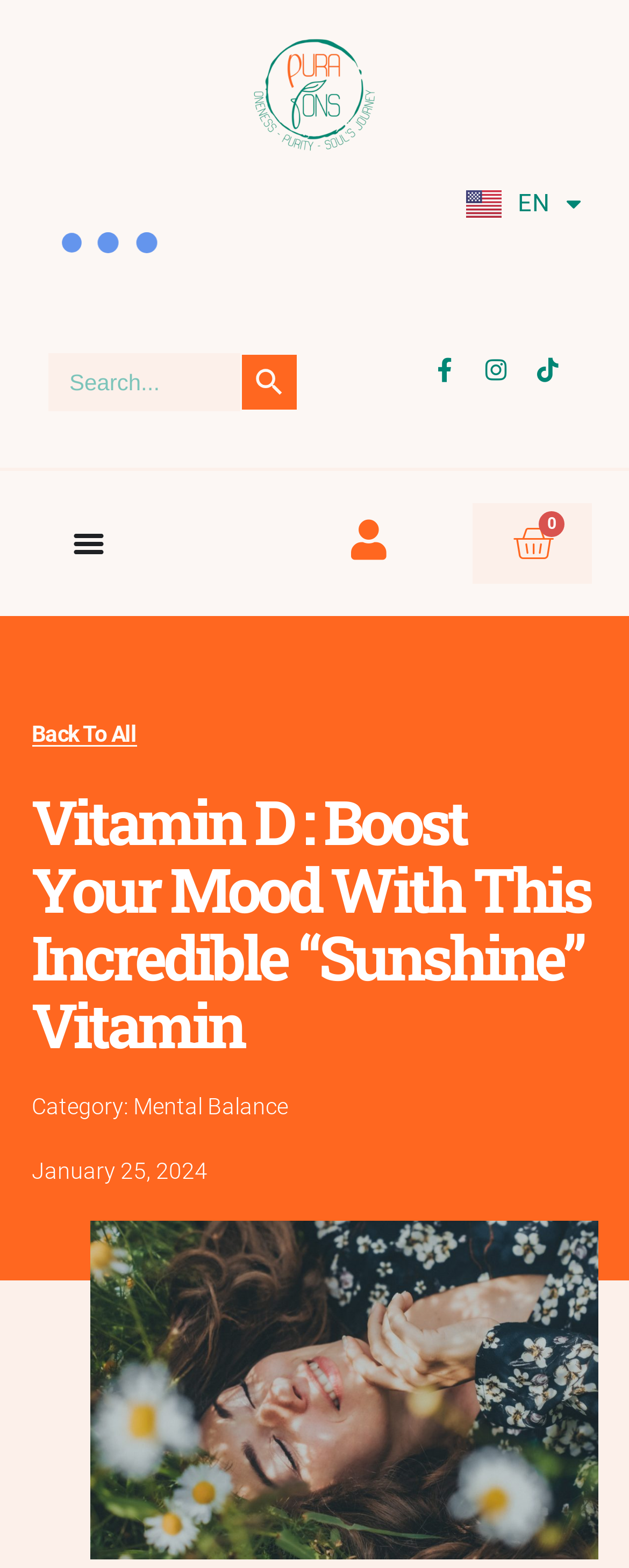Please find and report the bounding box coordinates of the element to click in order to perform the following action: "Select English language". The coordinates should be expressed as four float numbers between 0 and 1, in the format [left, top, right, bottom].

[0.741, 0.115, 0.923, 0.144]